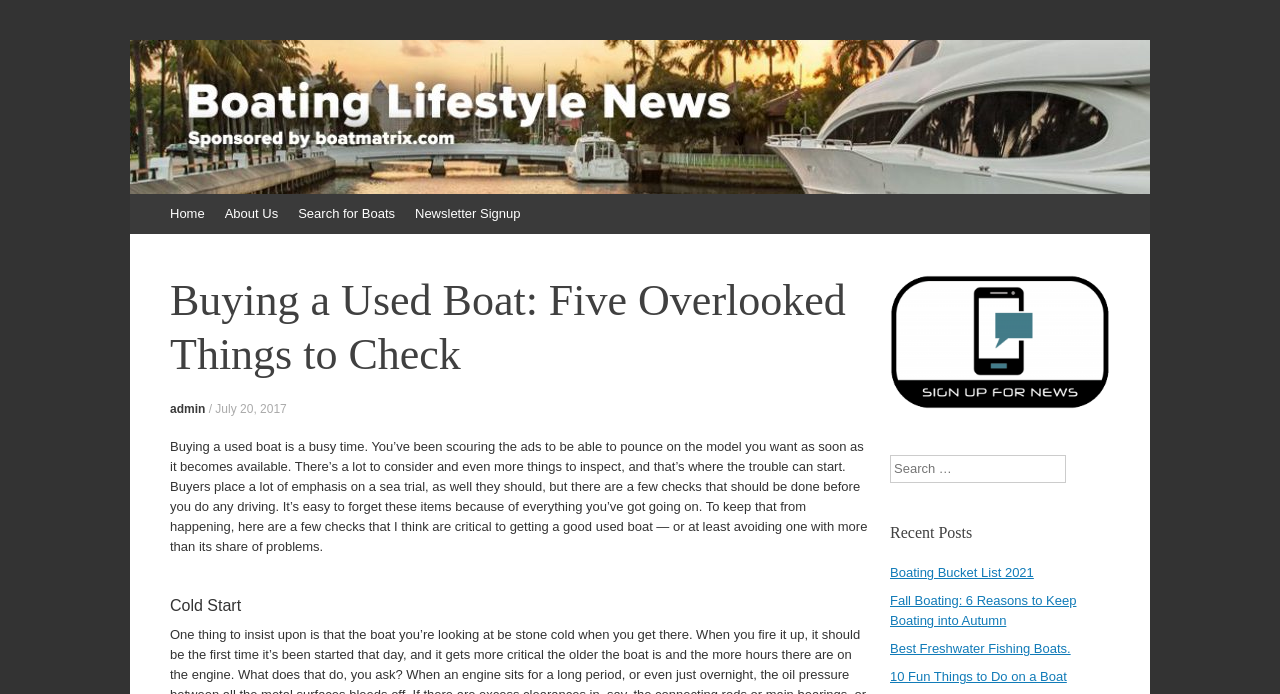Please locate the bounding box coordinates for the element that should be clicked to achieve the following instruction: "Click on the 'CONTACT US' link". Ensure the coordinates are given as four float numbers between 0 and 1, i.e., [left, top, right, bottom].

None